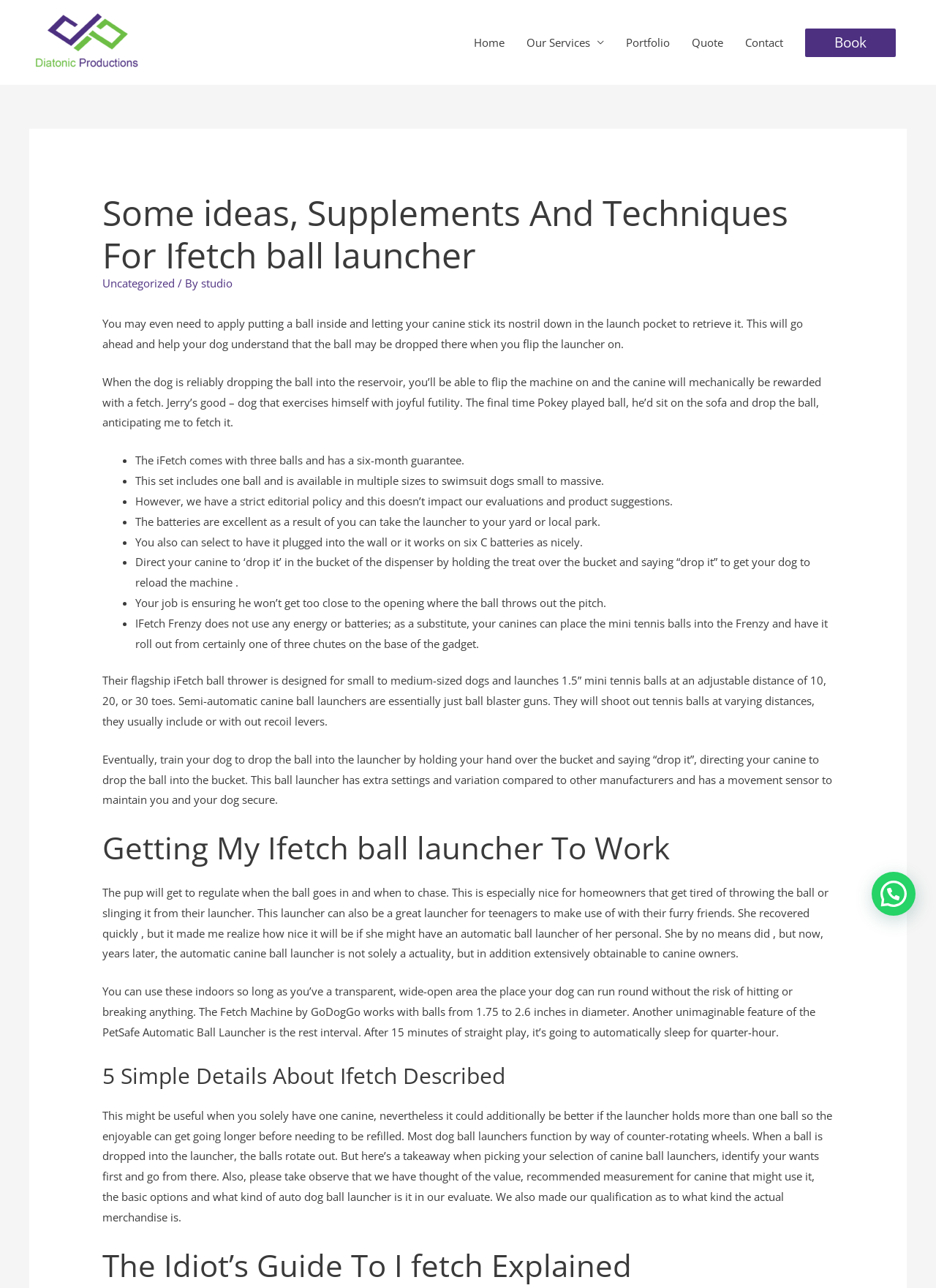What size dogs is the iFetch designed for?
Based on the image, answer the question in a detailed manner.

The webpage states that the iFetch is designed for small to medium-sized dogs, and it launches 1.5” mini tennis balls at an adjustable distance of 10, 20, or 30 feet.